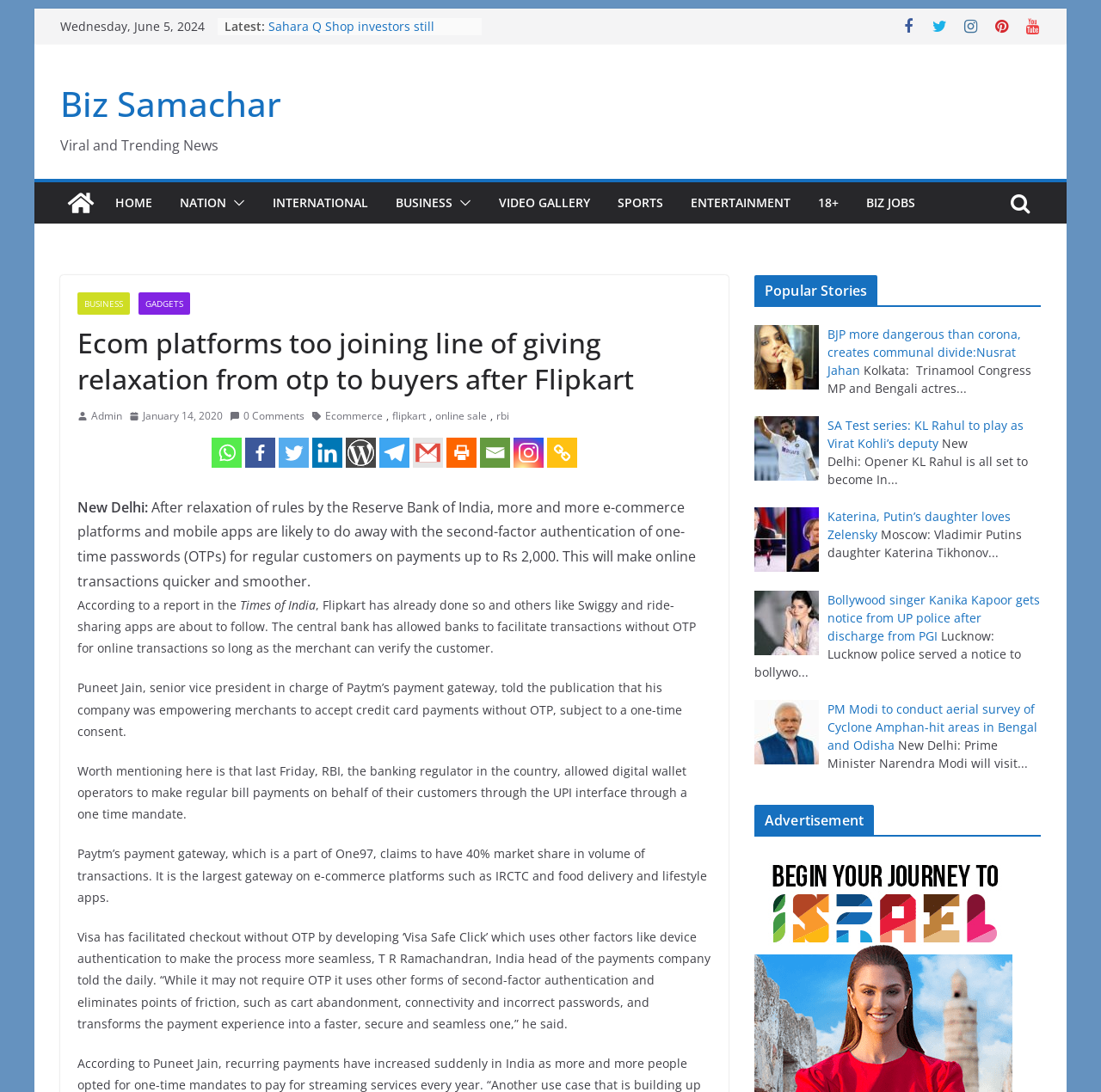Please indicate the bounding box coordinates of the element's region to be clicked to achieve the instruction: "Read the article about Ecom platforms giving relaxation from OTP to buyers". Provide the coordinates as four float numbers between 0 and 1, i.e., [left, top, right, bottom].

[0.07, 0.298, 0.646, 0.363]